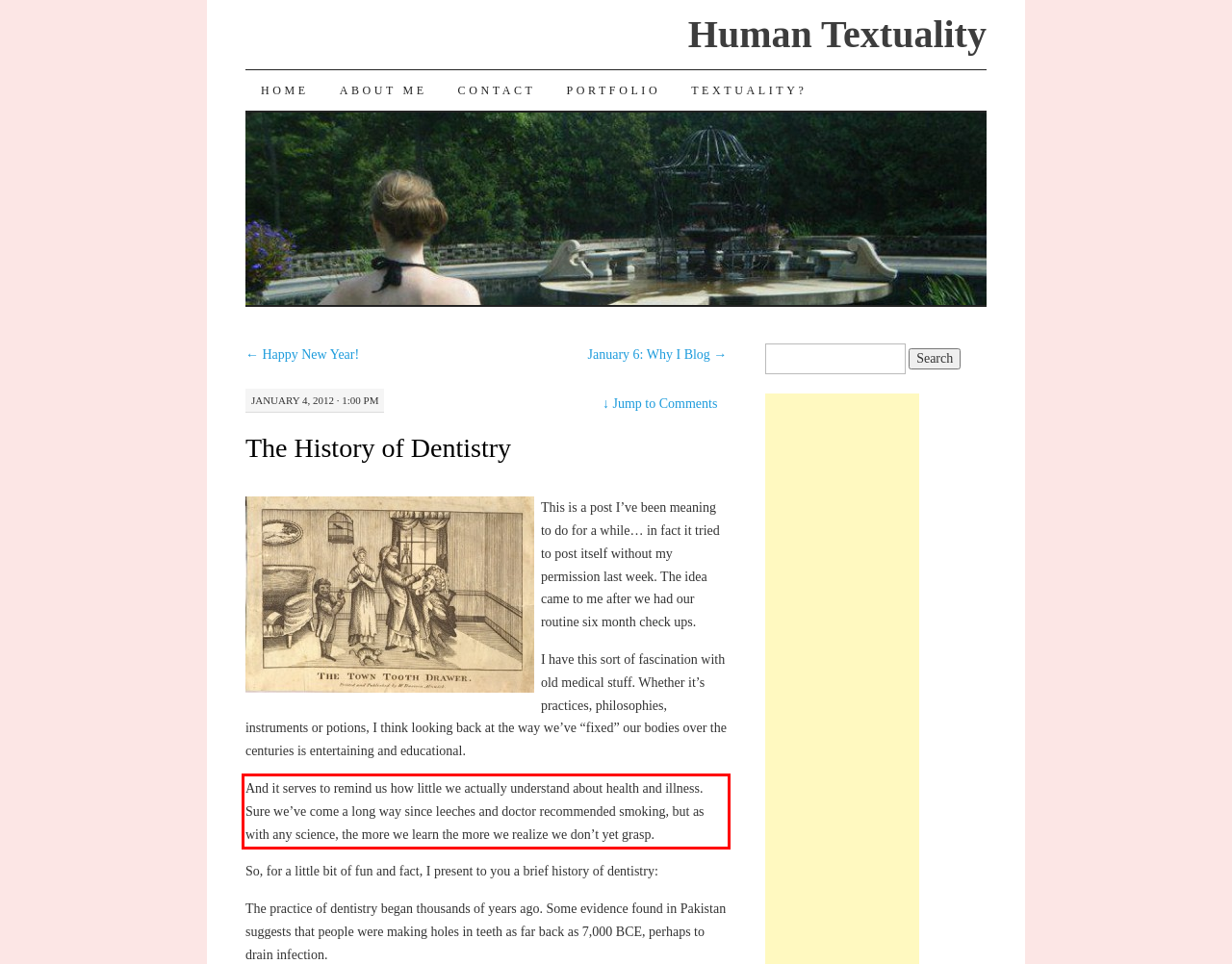You are given a webpage screenshot with a red bounding box around a UI element. Extract and generate the text inside this red bounding box.

And it serves to remind us how little we actually understand about health and illness. Sure we’ve come a long way since leeches and doctor recommended smoking, but as with any science, the more we learn the more we realize we don’t yet grasp.